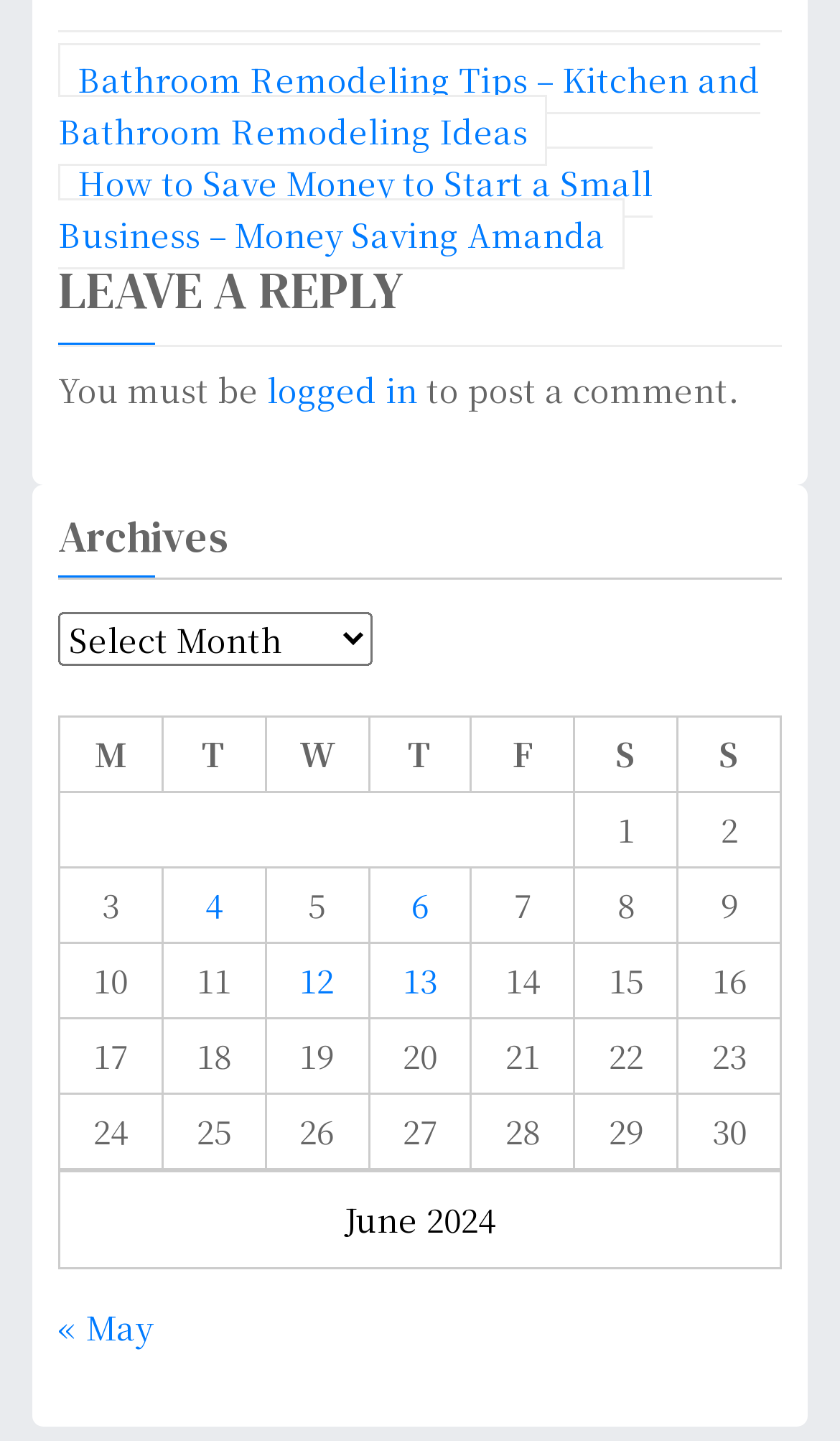Answer briefly with one word or phrase:
What is required to post a comment?

To be logged in